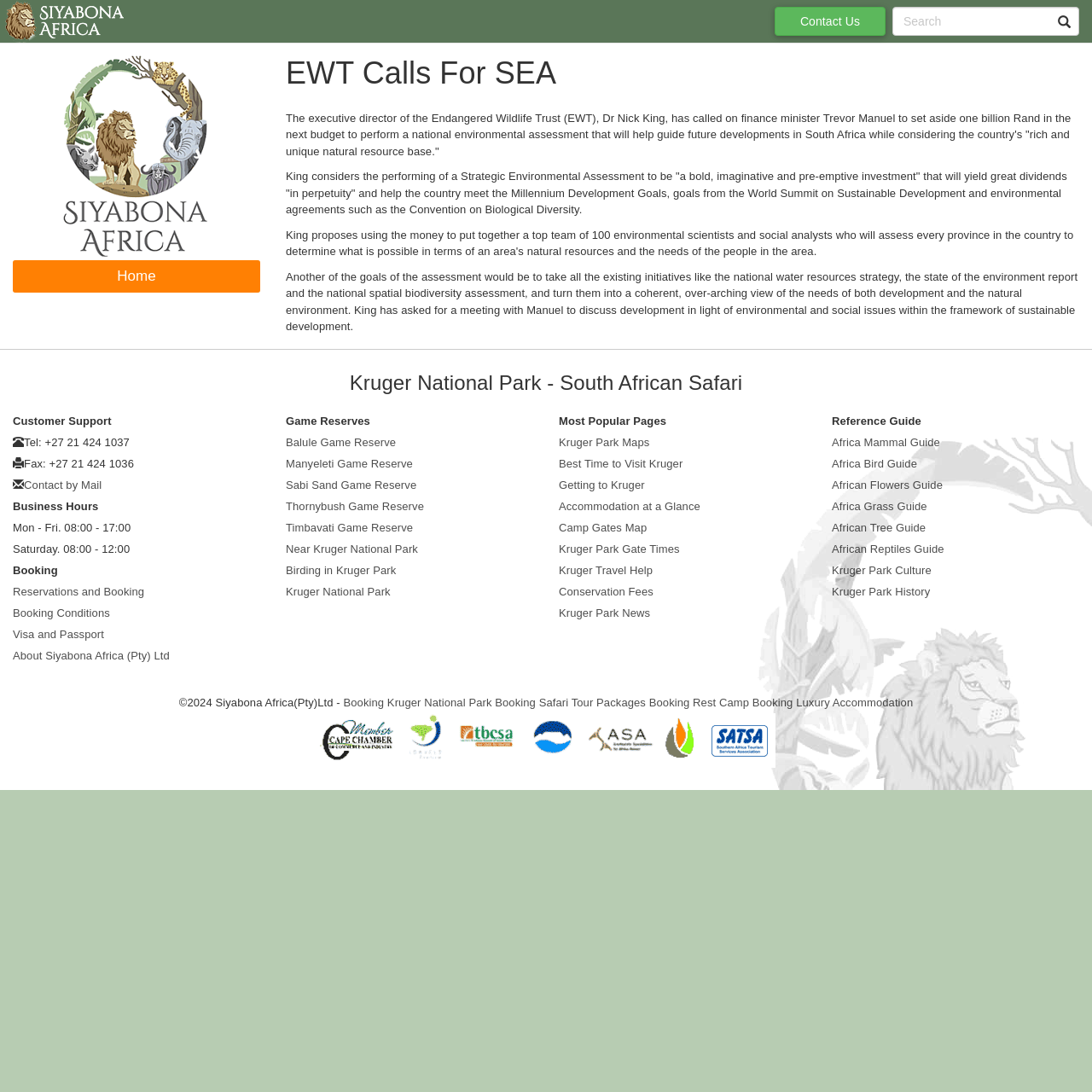Articulate a detailed summary of the webpage's content and design.

The webpage is titled "Kruger Park Times - EWT Calls For SEA - Online News Publication" and appears to be a news article about the Endangered Wildlife Trust (EWT) calling for a Strategic Environmental Assessment (SEA) in South Africa. 

At the top left of the page, there is a link to the website's homepage, accompanied by a small image of the website's logo. Below this, there is a heading that reads "EWT Calls For SEA". 

The main content of the page is a news article that discusses the EWT's call for a national environmental assessment to guide future developments in South Africa. The article is divided into three paragraphs, each describing the goals and benefits of the assessment. 

To the right of the article, there is a section with links to other pages on the website, including "Home", "Contact Us", and a search box. 

At the bottom of the page, there are several sections with links to various topics related to Kruger National Park, including game reserves, birding, and travel information. There are also links to reference guides for African mammals, birds, flowers, grass, trees, reptiles, culture, and history. 

In the bottom left corner of the page, there is a section with contact information, including a phone number, fax number, and email address. There are also links to booking pages for Kruger National Park, safari tour packages, rest camps, and luxury accommodations.